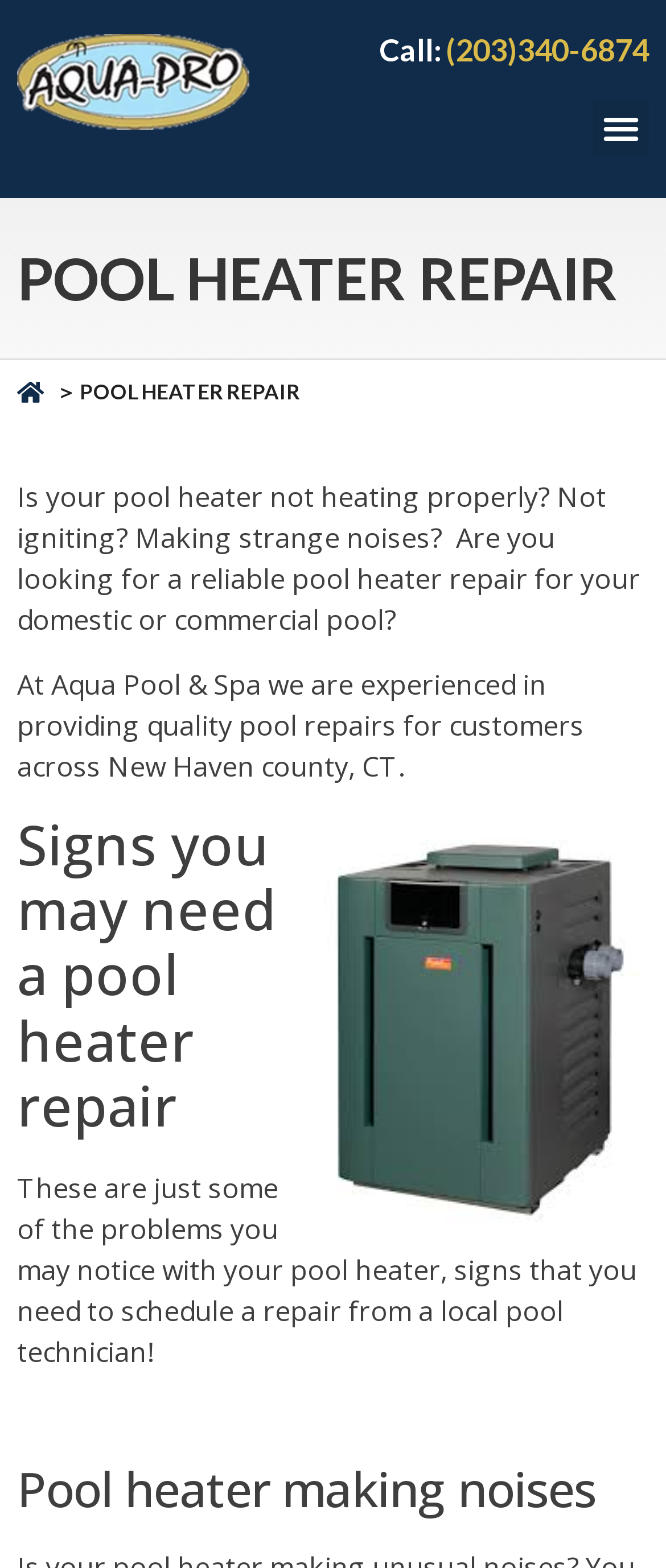What area does the company provide pool heater repair services to?
Give a single word or phrase as your answer by examining the image.

New Haven county, CT